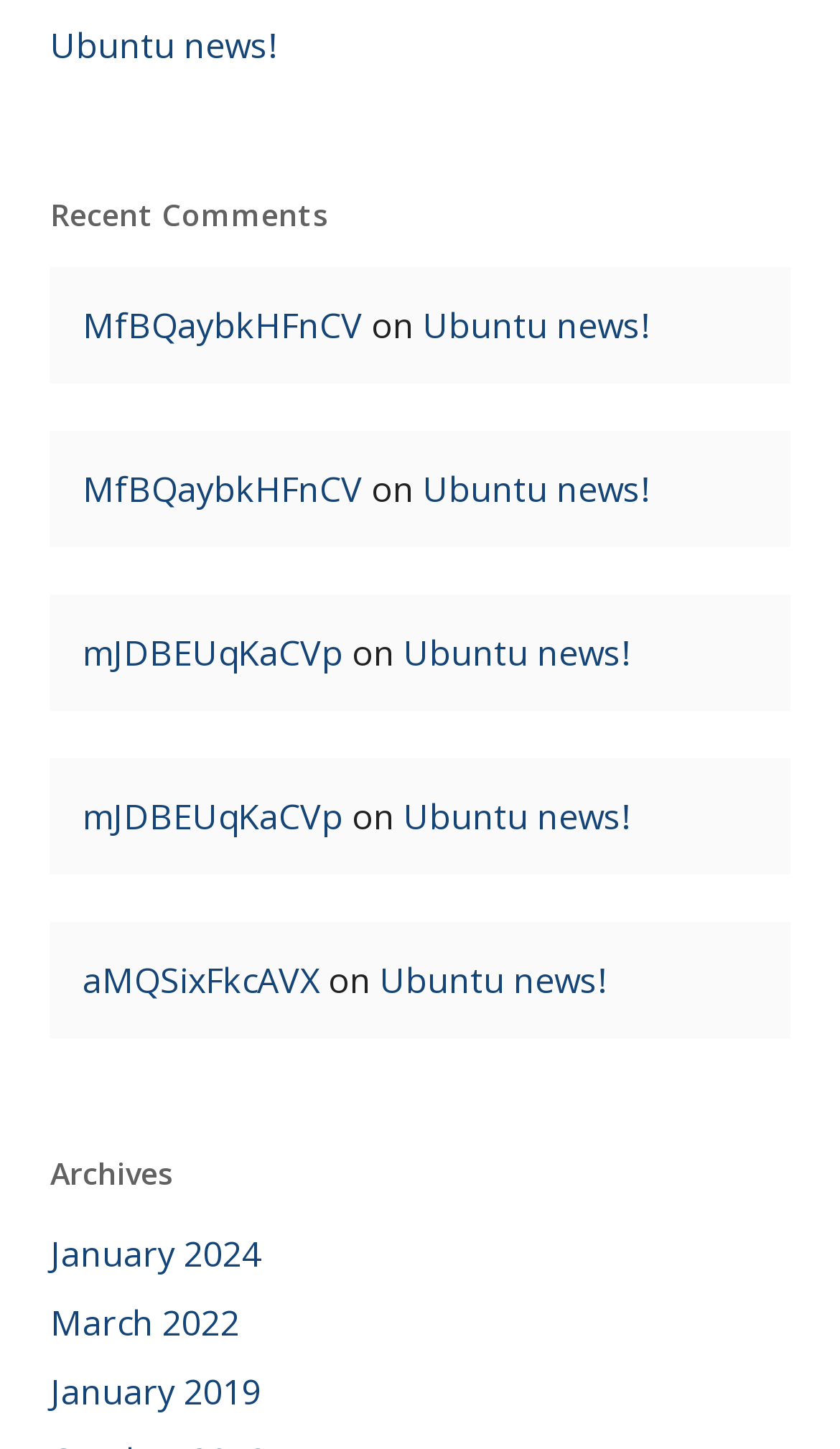What is the position of the 'Recent Comments' heading?
Give a one-word or short phrase answer based on the image.

Top-left